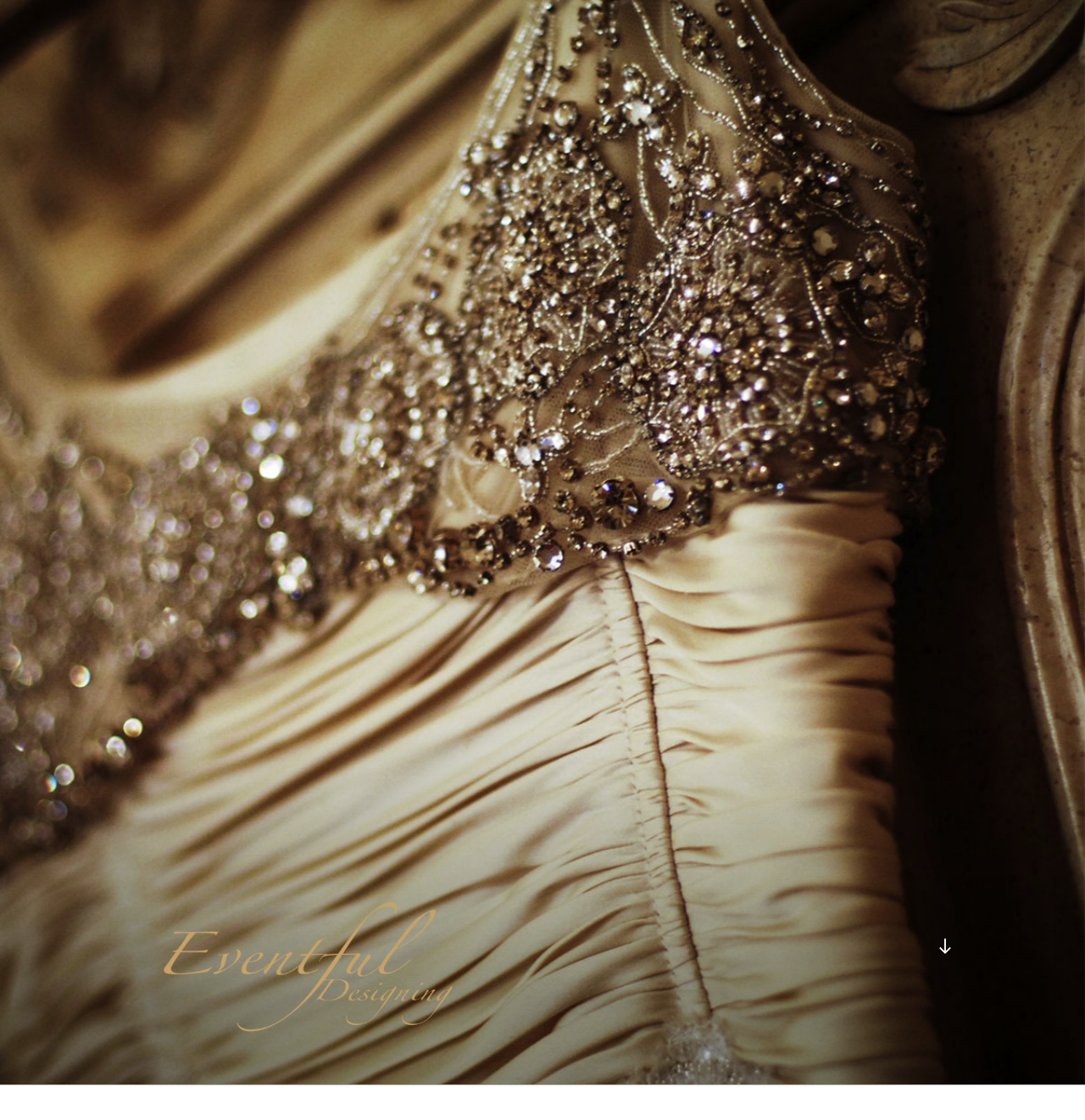Using the provided element description, identify the bounding box coordinates as (top-left x, top-left y, bottom-right x, bottom-right y). Ensure all values are between 0 and 1. Description: parent_node: Scroll down to content

[0.147, 0.799, 0.445, 0.933]